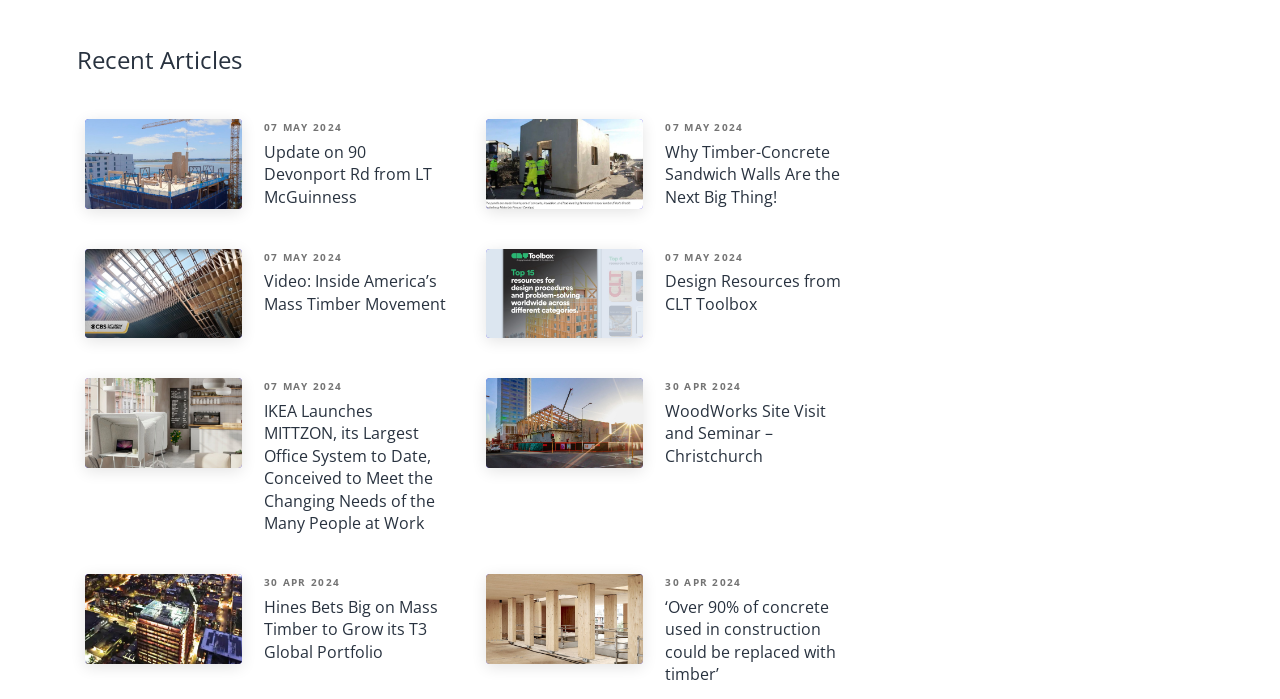Give a one-word or short phrase answer to this question: 
What is the date of the fifth article?

07 MAY 2024